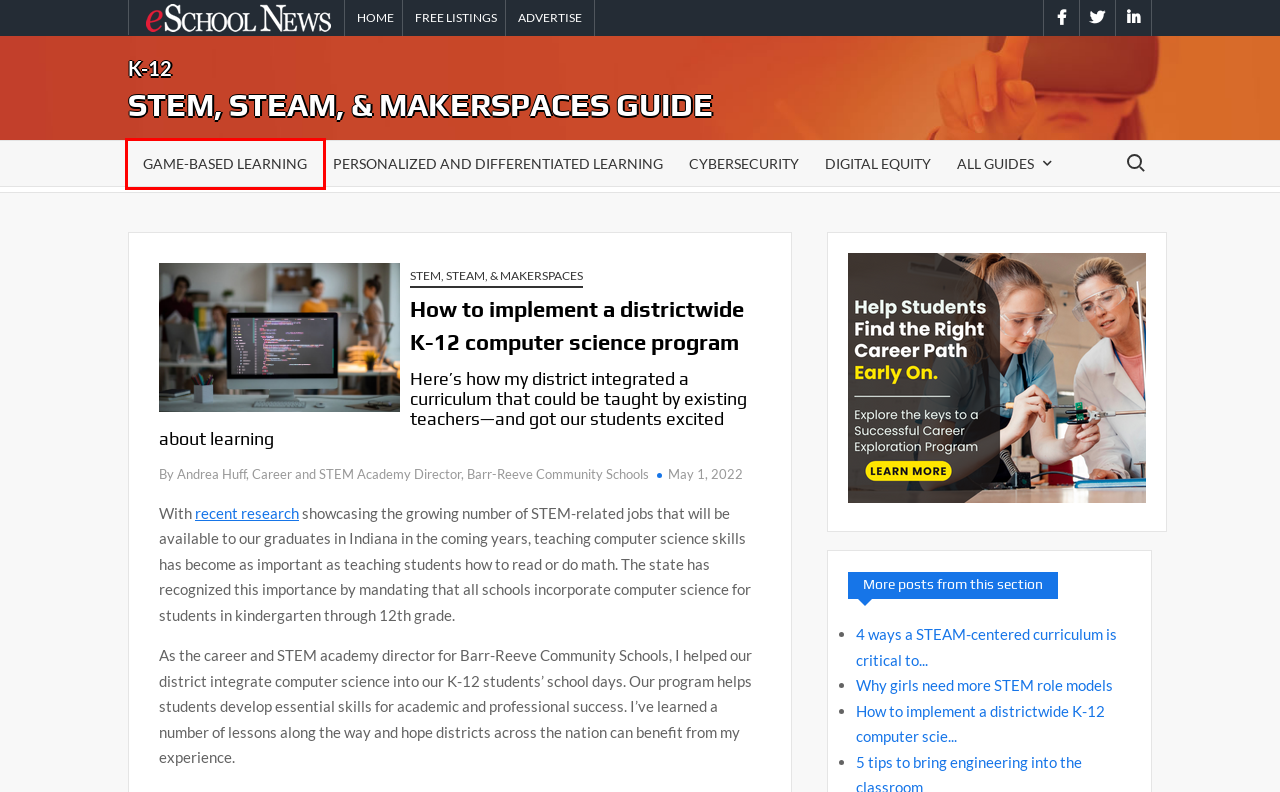You are presented with a screenshot of a webpage with a red bounding box. Select the webpage description that most closely matches the new webpage after clicking the element inside the red bounding box. The options are:
A. Game-Based Learning Archives - eSchool News Guides
B. Digital Equity 2024 Archives - eSchool News Guides
C. STEM, STEAM, & Makerspaces Archives - eSchool News Guides
D. 4 ways a STEAM-centered curriculum is critical to youth education - eSchool News Guides
E. Home - eSchool Media
F. By Carrie Rosenberg, 4th Grade Teacher, Community Christian School, Author at eSchool News Guides
G. Personalized and Differentiated Learning Archives - eSchool News Guides
H. Cybersecurity 2024 Archives - eSchool News Guides

A